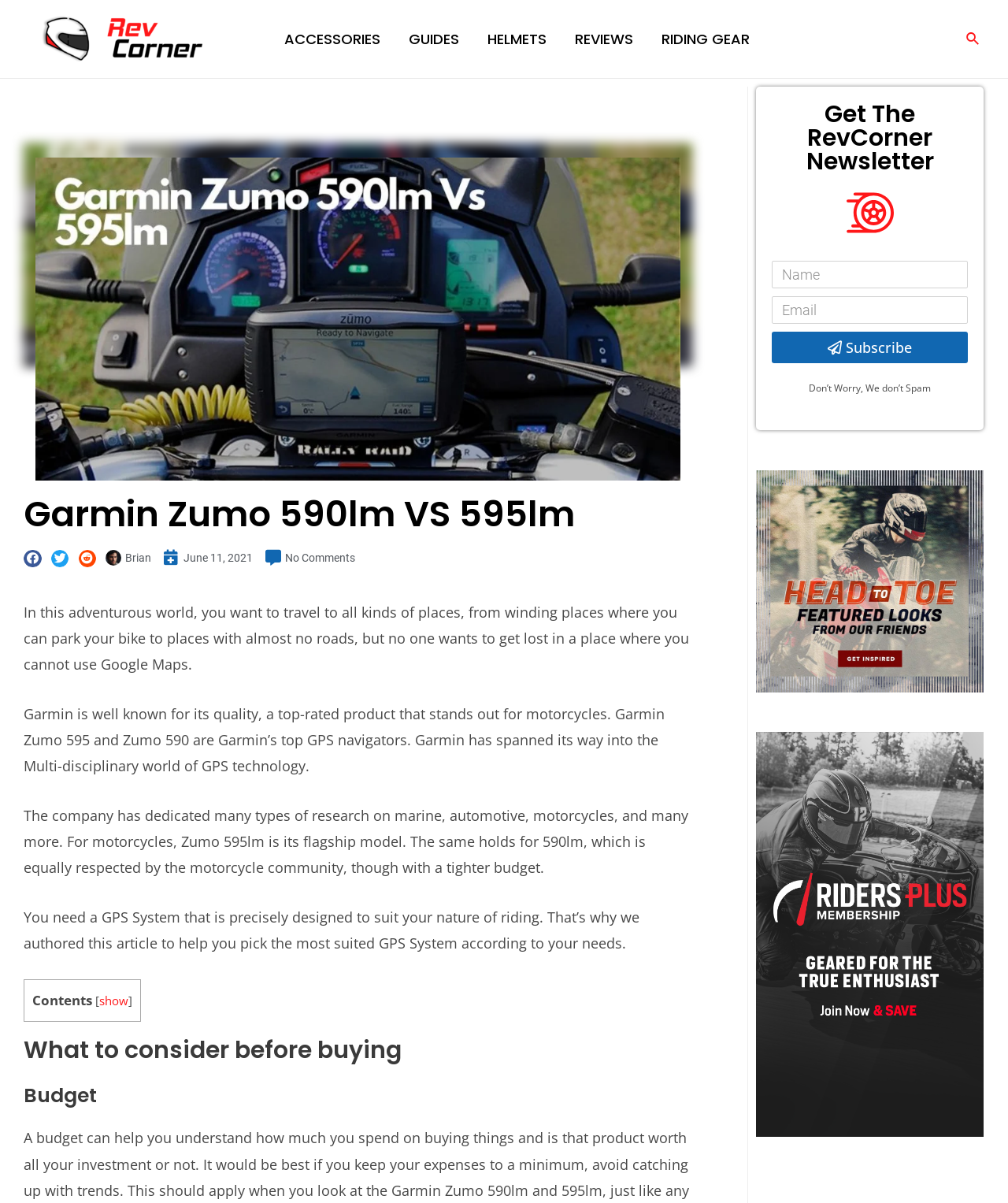Using the details in the image, give a detailed response to the question below:
What is the purpose of the article?

The article aims to assist readers in choosing the most suitable GPS system for their needs, specifically for motorcycles, by comparing the features of Garmin Zumo 590lm and Zumo 595lm.